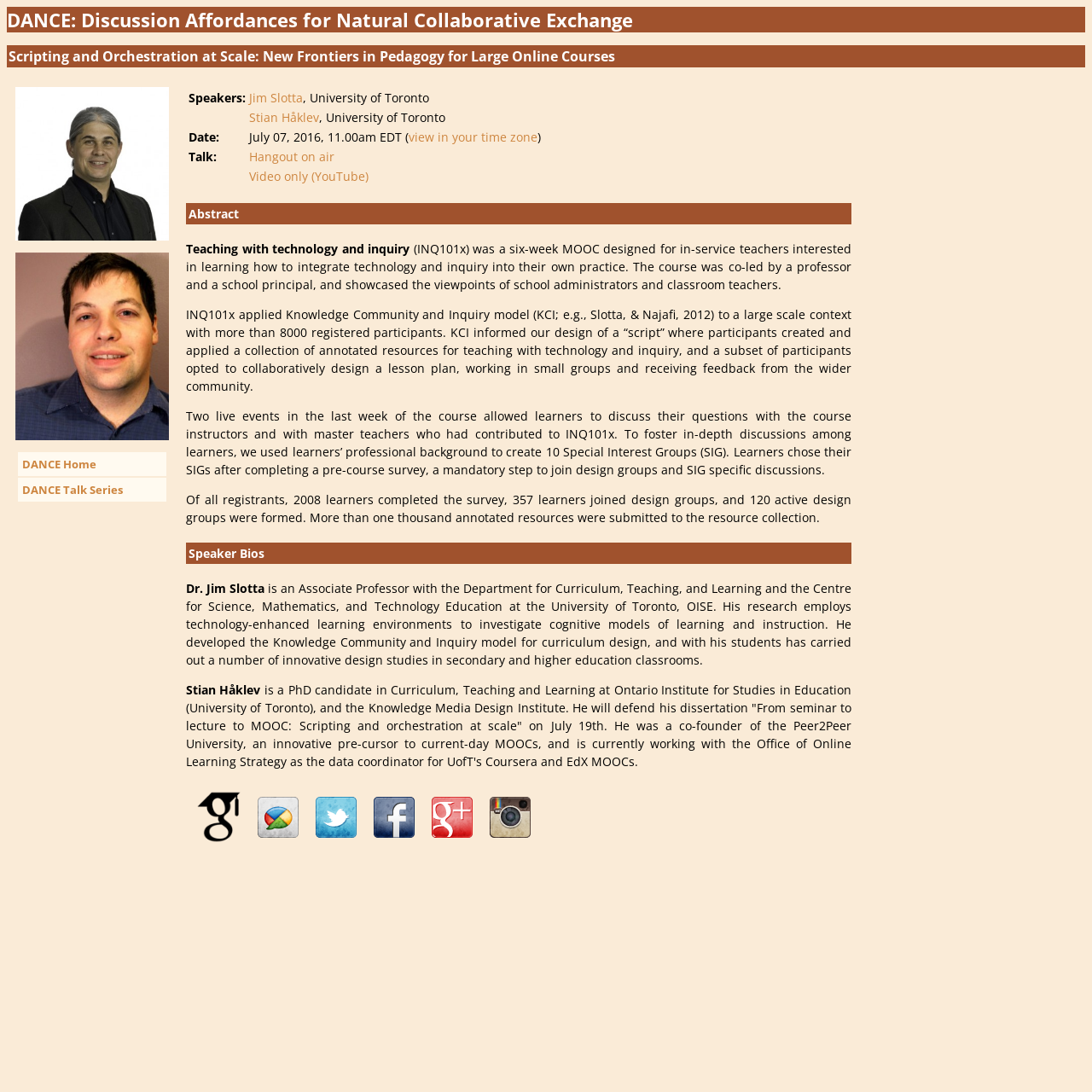Please find the top heading of the webpage and generate its text.

DANCE: Discussion Affordances for Natural Collaborative Exchange